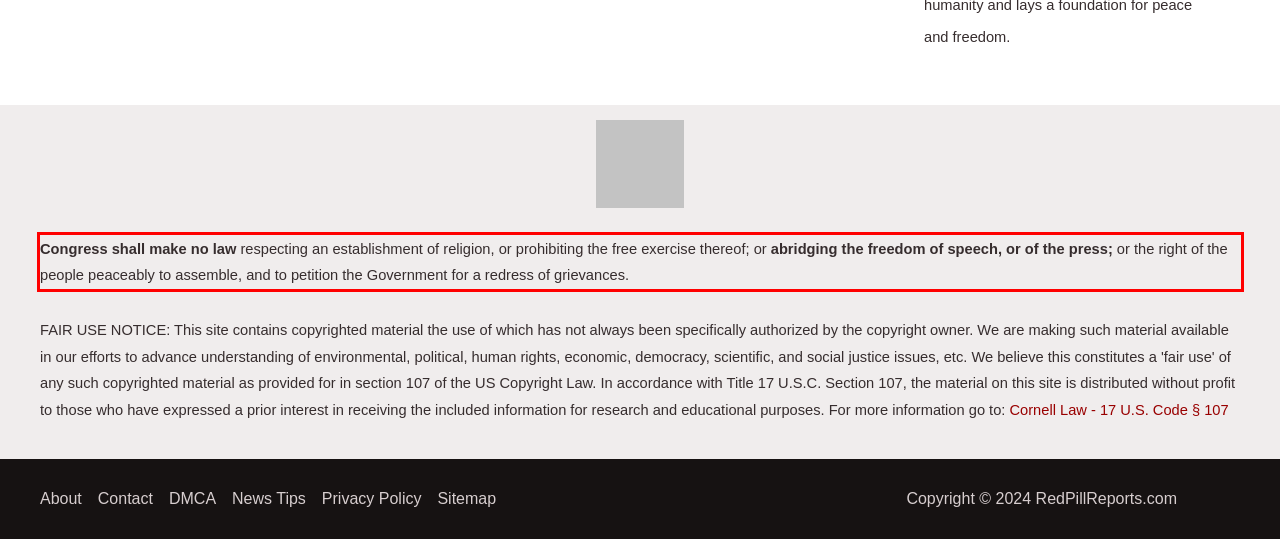Please analyze the provided webpage screenshot and perform OCR to extract the text content from the red rectangle bounding box.

Congress shall make no law respecting an establishment of religion, or prohibiting the free exercise thereof; or abridging the freedom of speech, or of the press; or the right of the people peaceably to assemble, and to petition the Government for a redress of grievances.